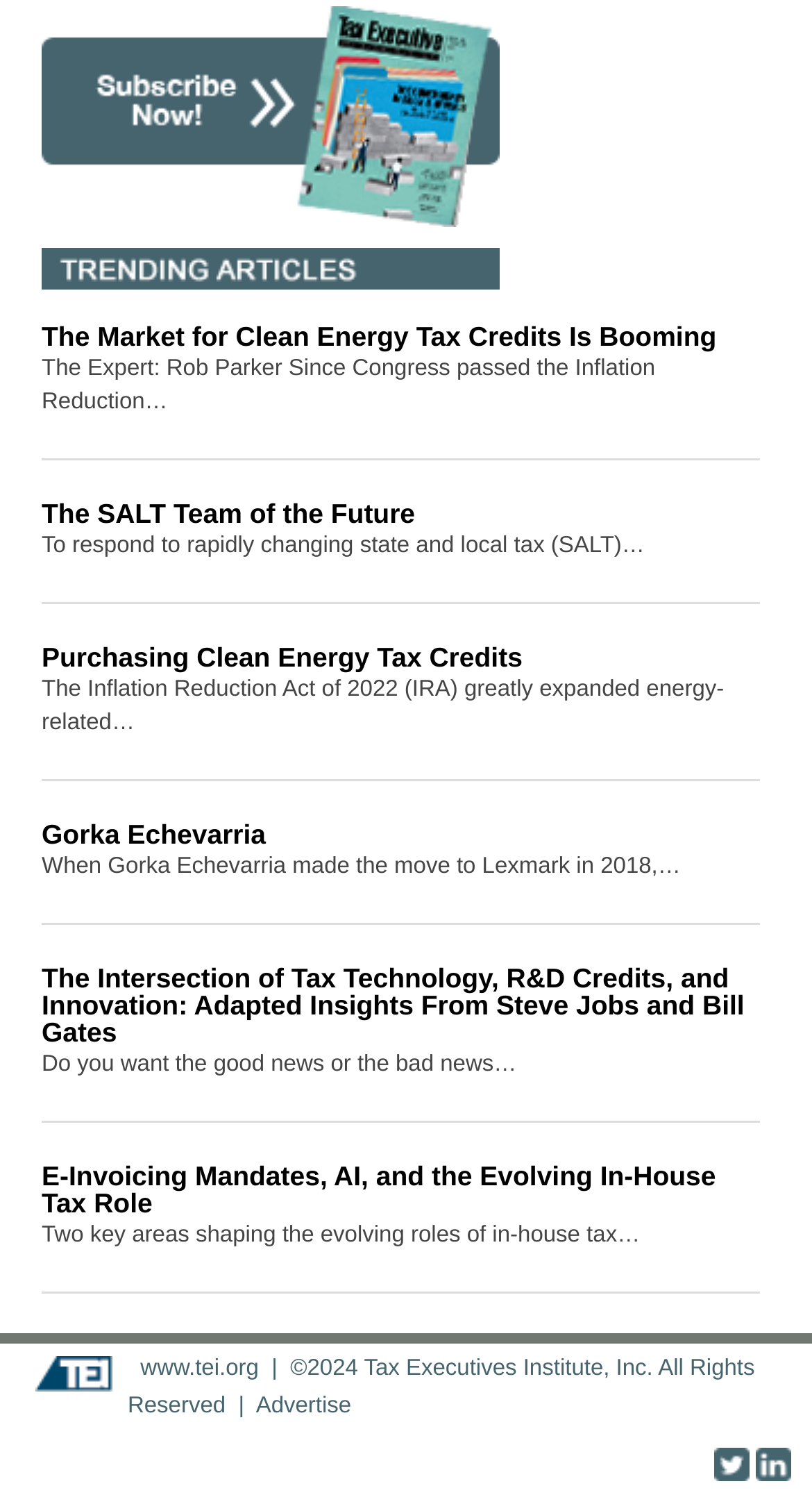Can you find the bounding box coordinates for the element that needs to be clicked to execute this instruction: "Explore the article about the SALT team of the future"? The coordinates should be given as four float numbers between 0 and 1, i.e., [left, top, right, bottom].

[0.051, 0.333, 0.936, 0.351]